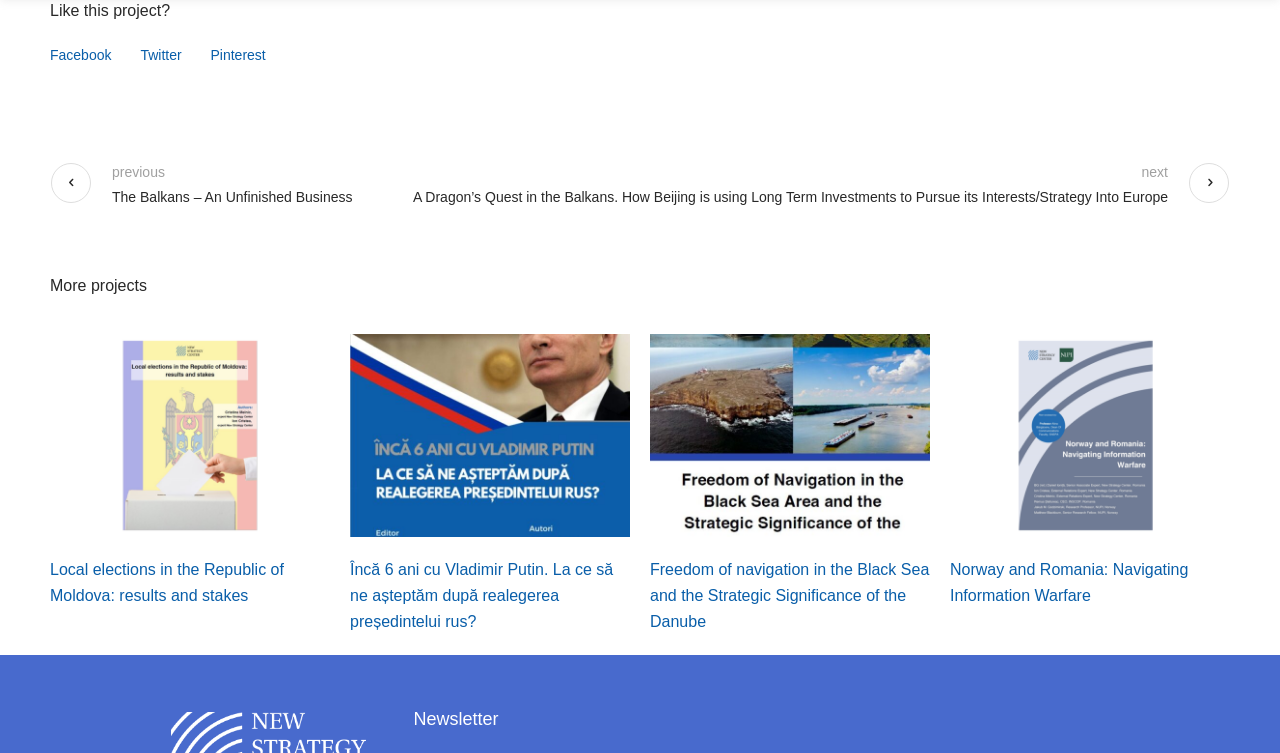Could you highlight the region that needs to be clicked to execute the instruction: "Click on Facebook link"?

[0.039, 0.059, 0.087, 0.088]